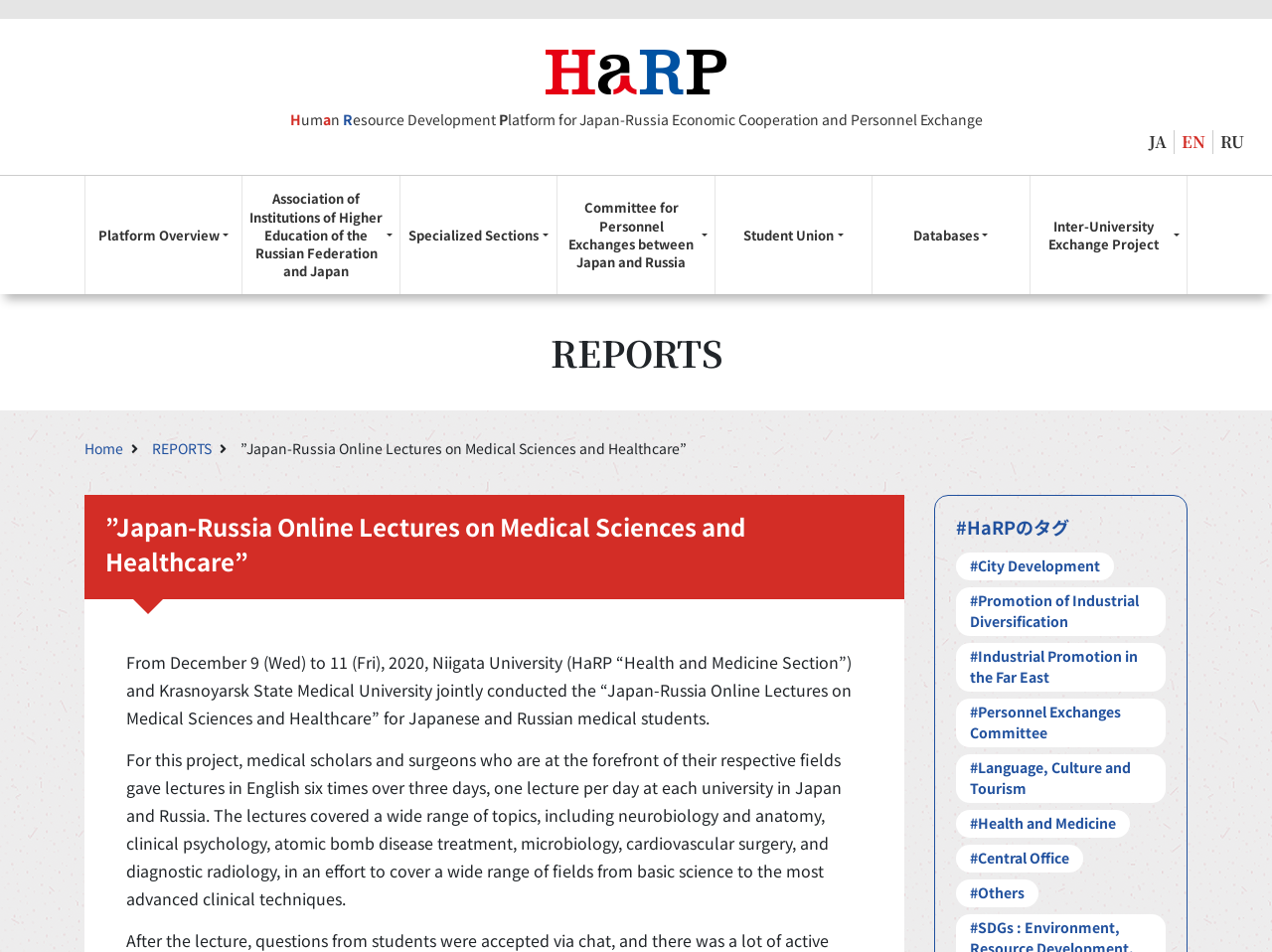Provide a thorough description of the webpage's content and layout.

This webpage is about the "Japan-Russia Online Lectures on Medical Sciences and Healthcare" organized by HaRP (Human Resource Development Platform for Japan-Russia Economic Cooperation and Personnel Exchange). 

At the top left corner, there is a HaRP logo mark, which is an image accompanied by a heading and a link. To the right of the logo, there are three language options: JA, EN, and RU. 

Below the logo, there are nine buttons in a row, each representing a different section, including Platform Overview, Association of Institutions of Higher Education, Specialized Sections, and others. 

On the left side of the page, there is a menu with links to Home, REPORTS, and the title of the webpage "Japan-Russia Online Lectures on Medical Sciences and Healthcare". 

The main content of the page is a report about the online lectures, which took place from December 9 to 11, 2020. The report is divided into two paragraphs, describing the event and the topics covered during the lectures. 

At the bottom right corner, there is a section with the heading "#HaRPのタグ" (HaRP tags), which contains nine links to different topics, including City Development, Promotion of Industrial Diversification, Health and Medicine, and others.